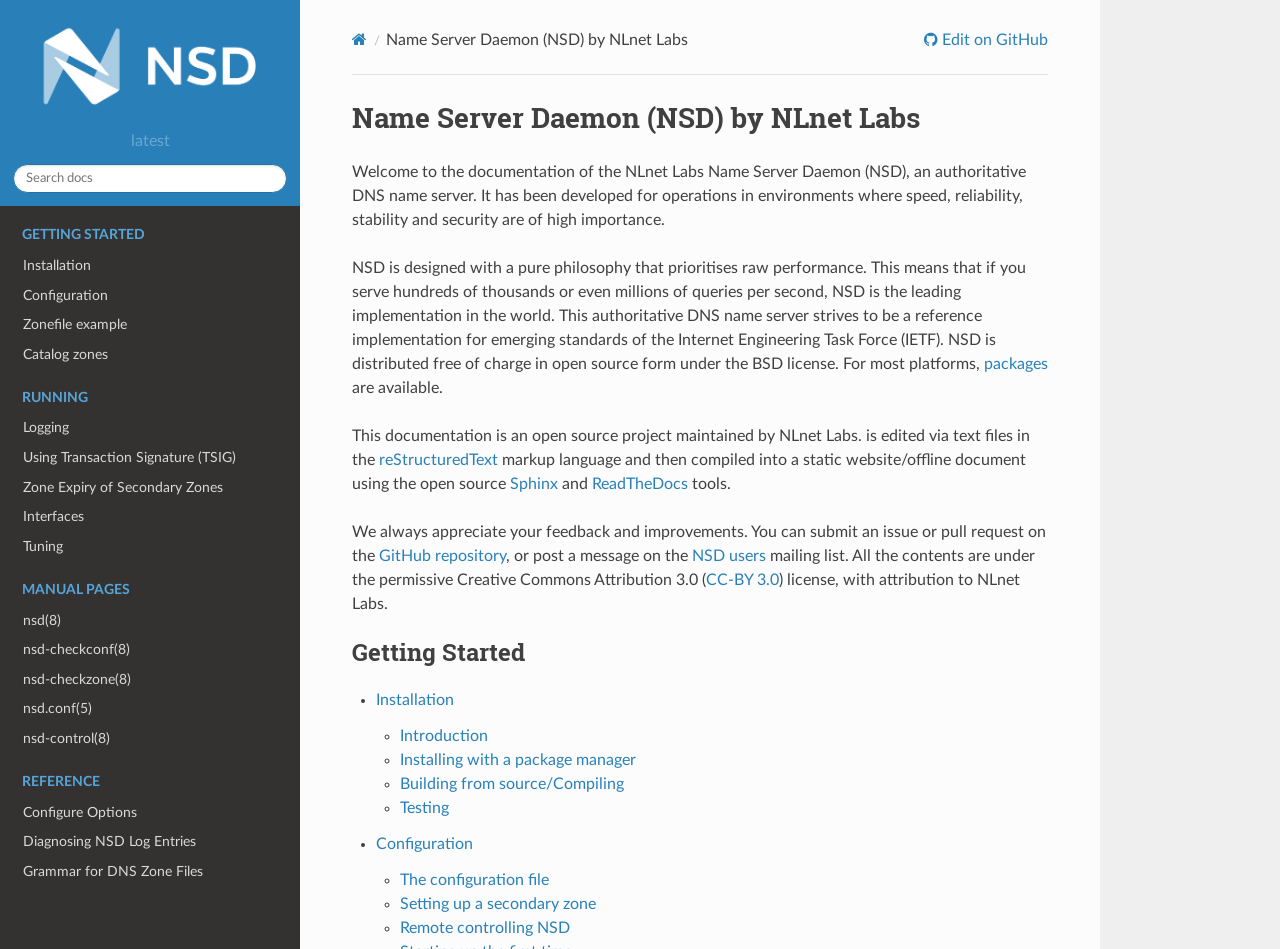Observe the image and answer the following question in detail: What is the license of NSD?

The webpage mentions that NSD is distributed free of charge in open source form under the BSD license. This information is provided in the introduction section of the webpage.